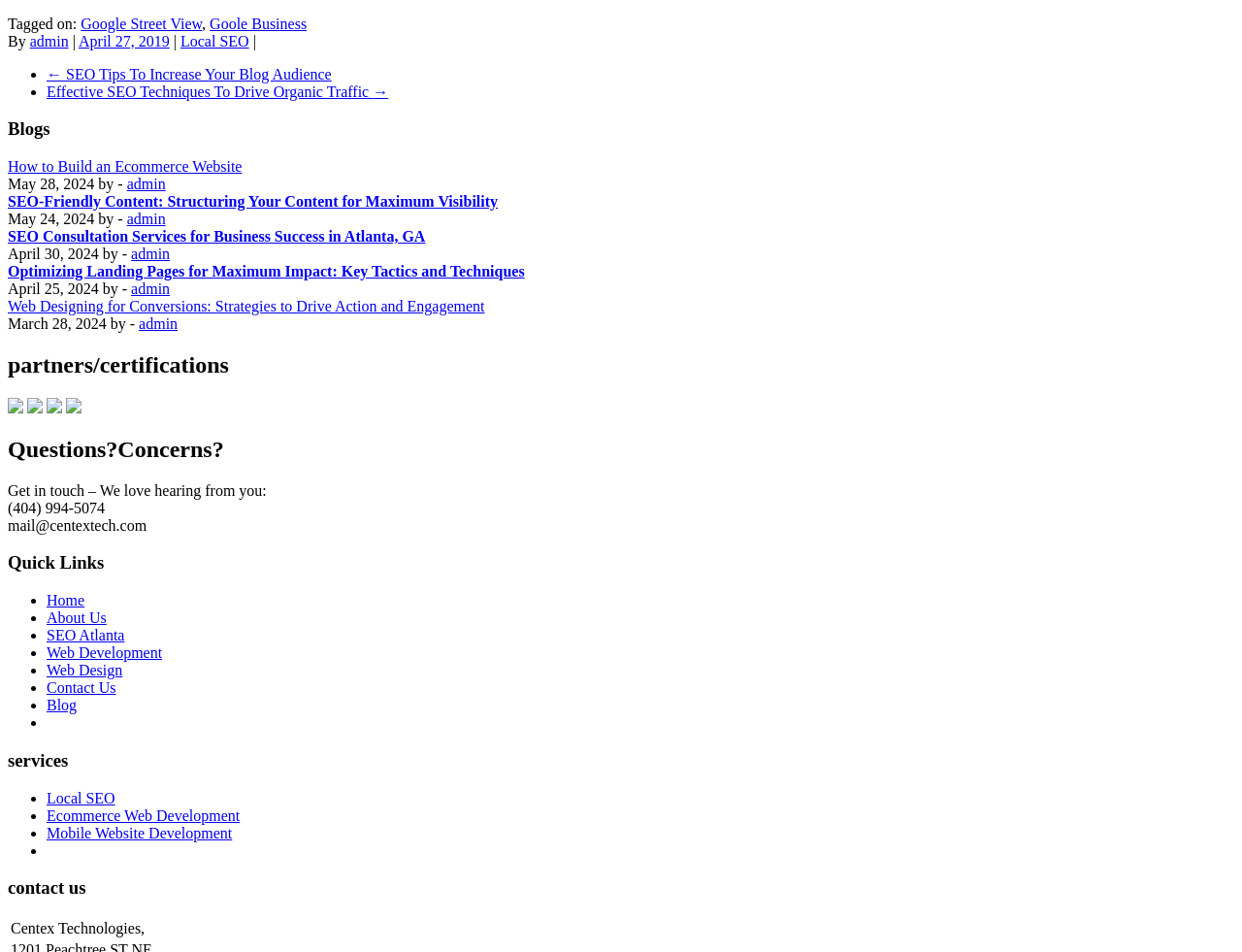What is the name of the company?
Give a one-word or short phrase answer based on the image.

Centex Technologies